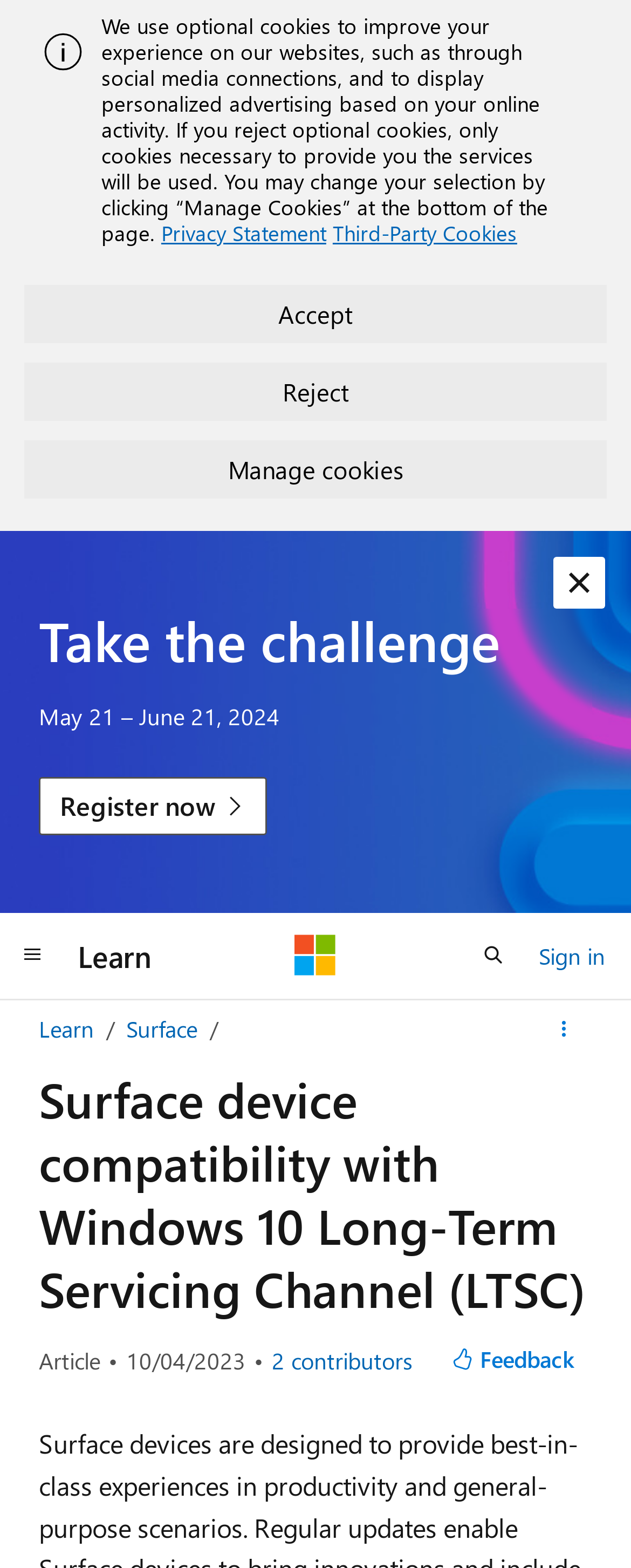Using the webpage screenshot, locate the HTML element that fits the following description and provide its bounding box: "Reject".

[0.038, 0.231, 0.962, 0.268]